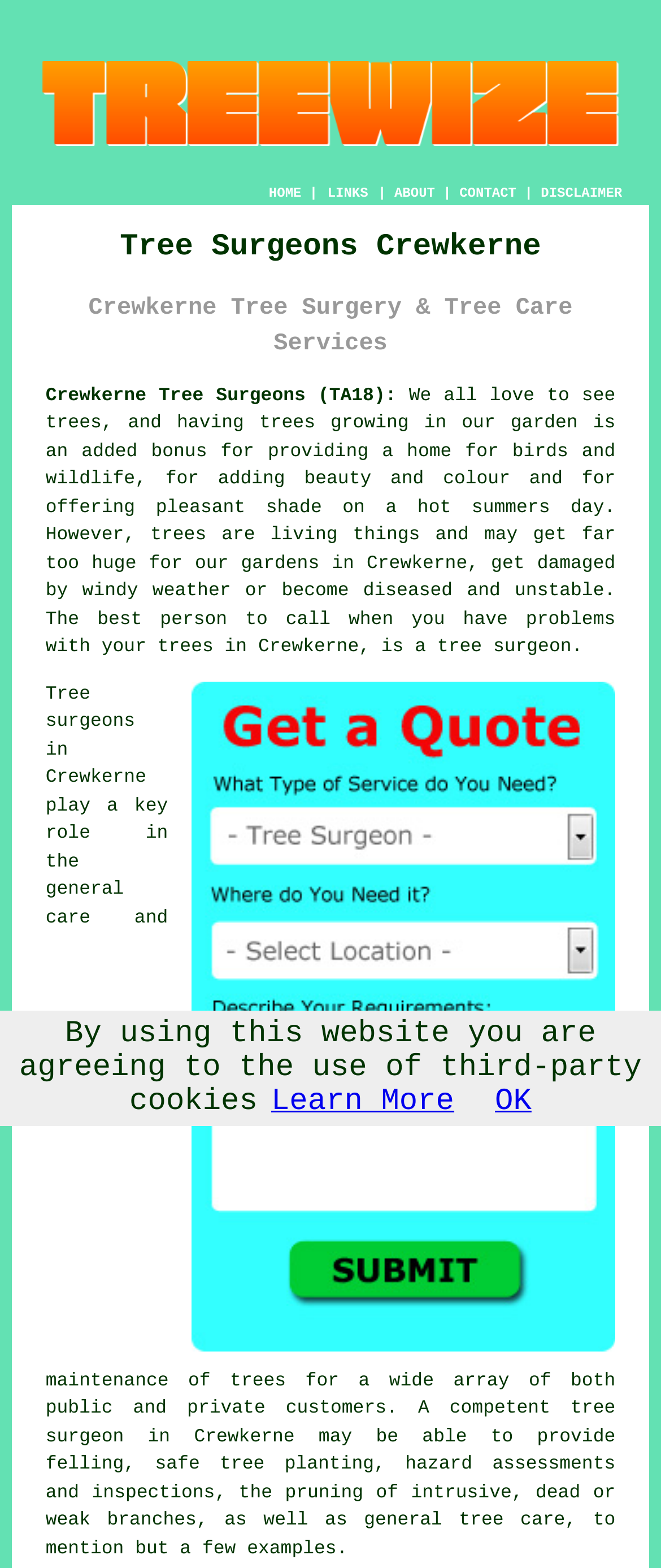Generate the main heading text from the webpage.

Tree Surgeons Crewkerne